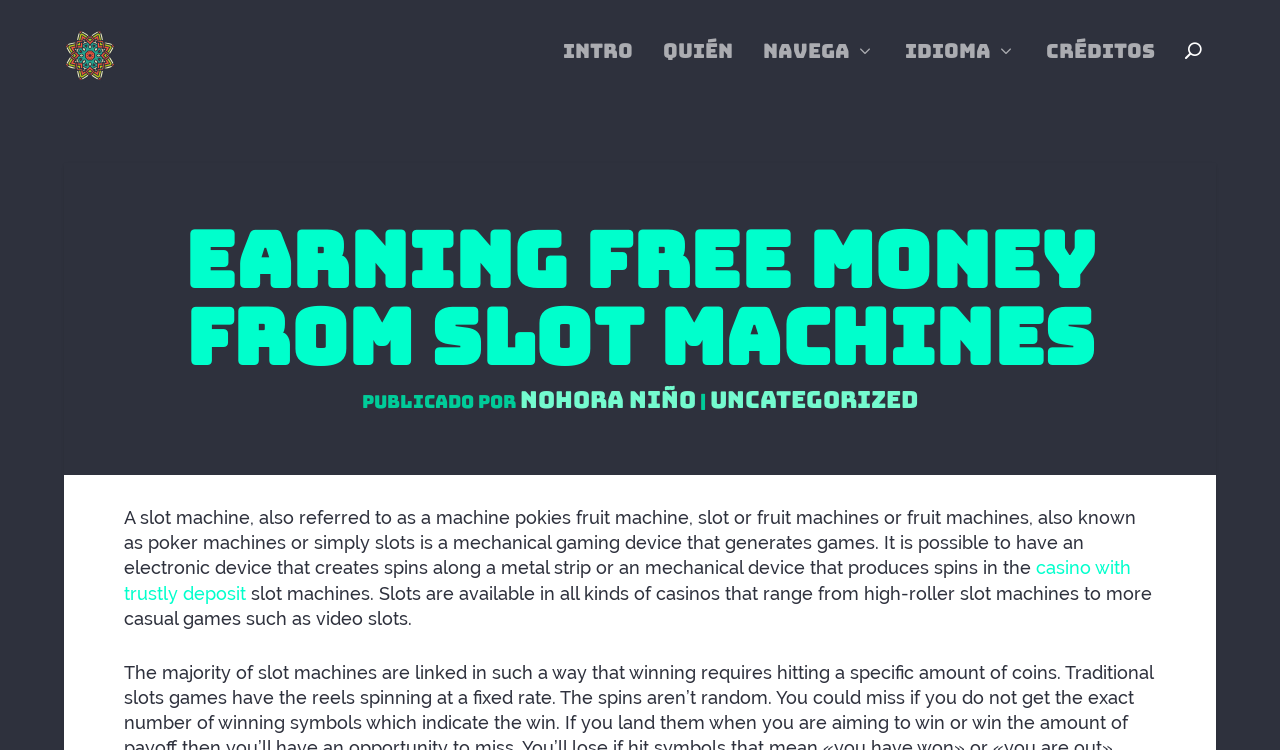Answer the following query with a single word or phrase:
What is the category of this article?

Uncategorized